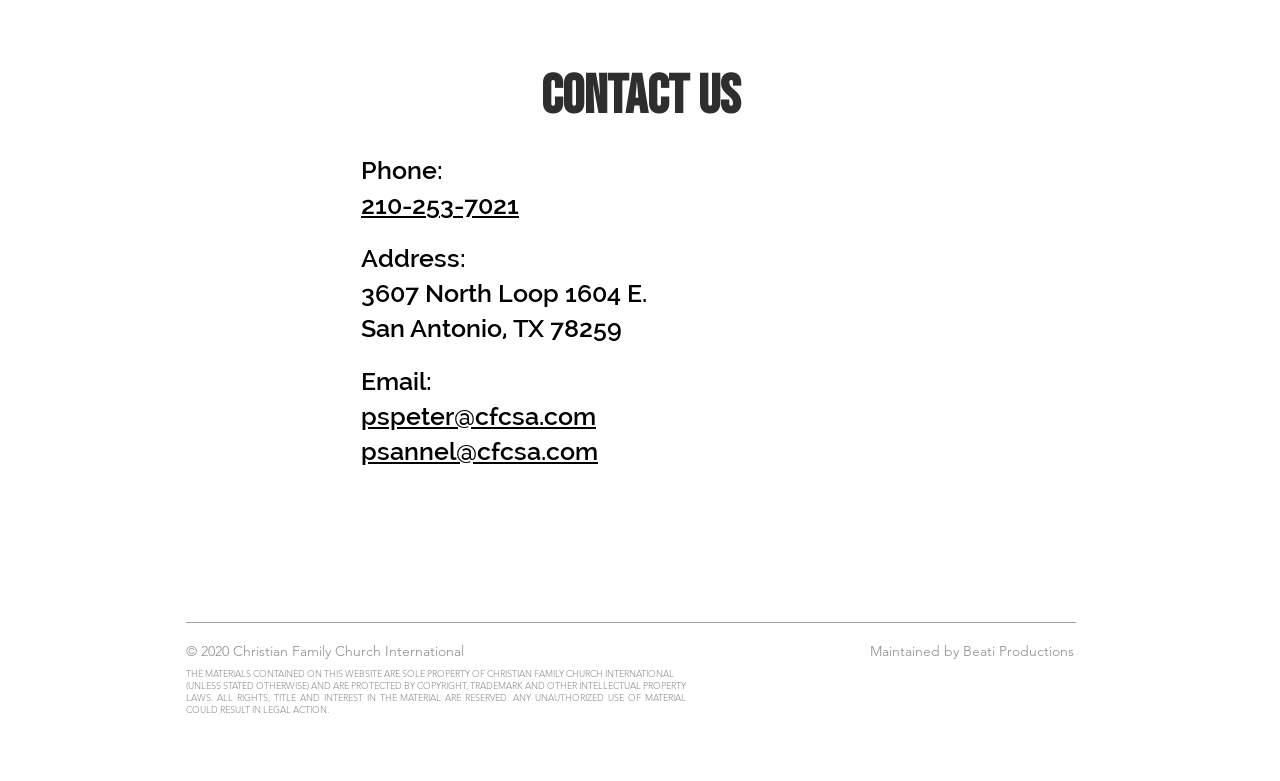What is the email address of psannel?
Please give a detailed and thorough answer to the question, covering all relevant points.

The email address of psannel can be found in the 'CONTACT US' section, where it is listed as 'Email:' followed by two email addresses, one of which is 'psannel@cfcsa.com'.